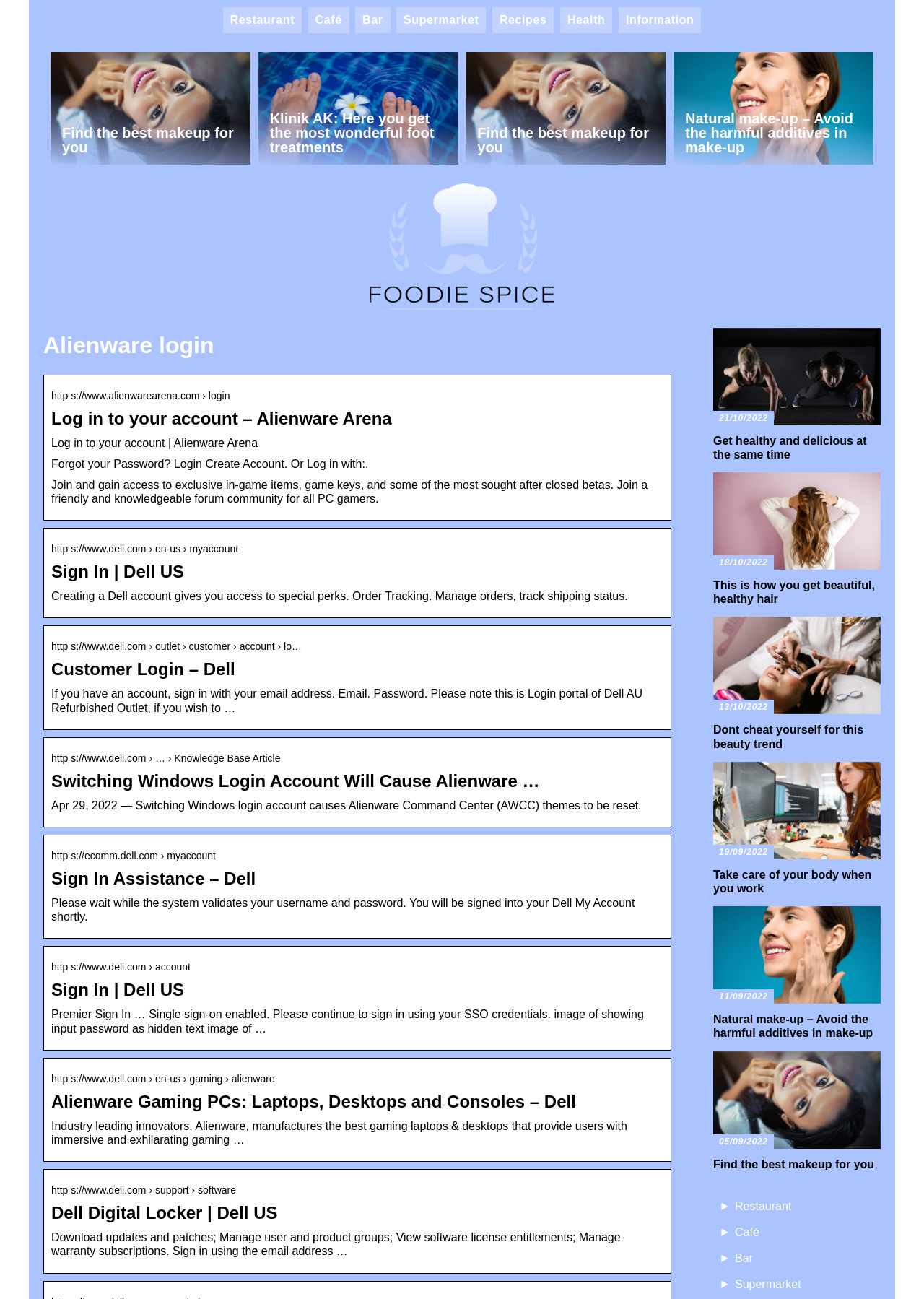Determine the bounding box coordinates of the region to click in order to accomplish the following instruction: "Click on 'Log in to your account – Alienware Arena'". Provide the coordinates as four float numbers between 0 and 1, specifically [left, top, right, bottom].

[0.055, 0.314, 0.718, 0.33]